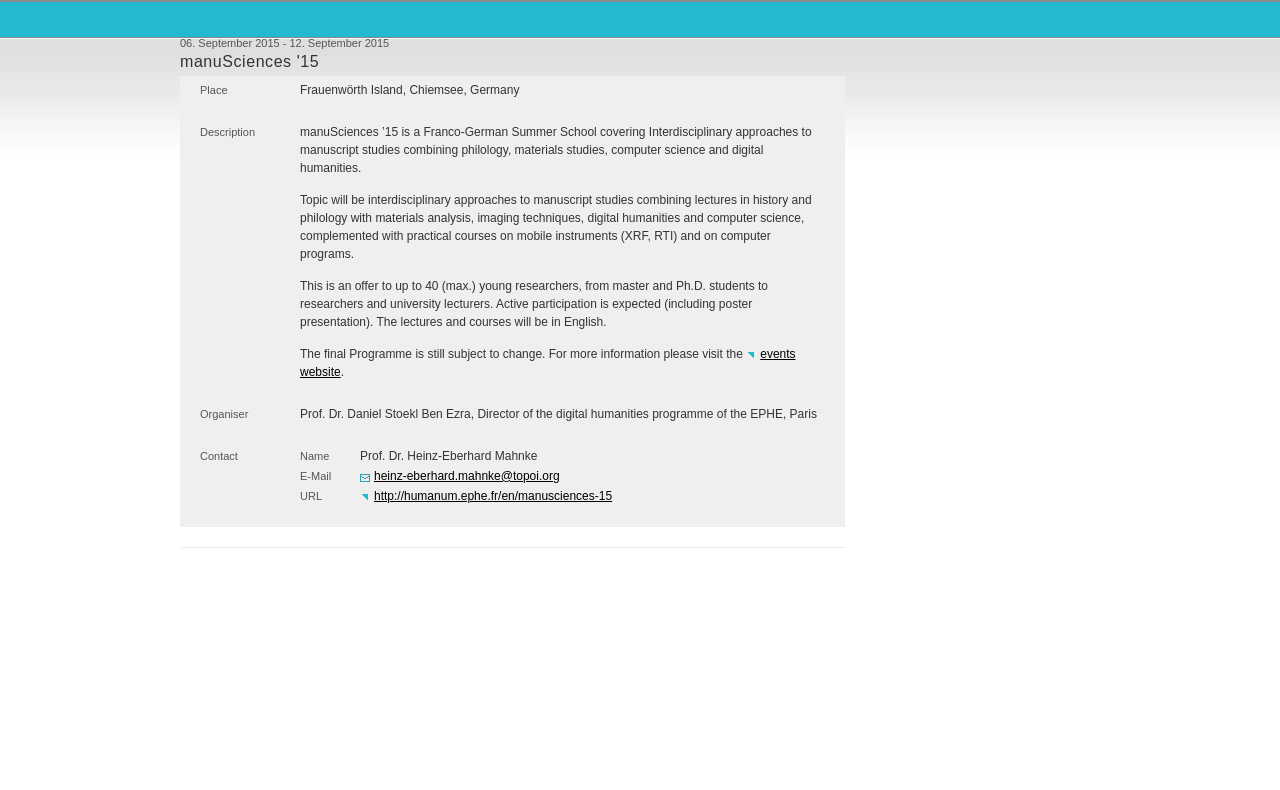Using the element description: "events website", determine the bounding box coordinates for the specified UI element. The coordinates should be four float numbers between 0 and 1, [left, top, right, bottom].

[0.234, 0.439, 0.622, 0.479]